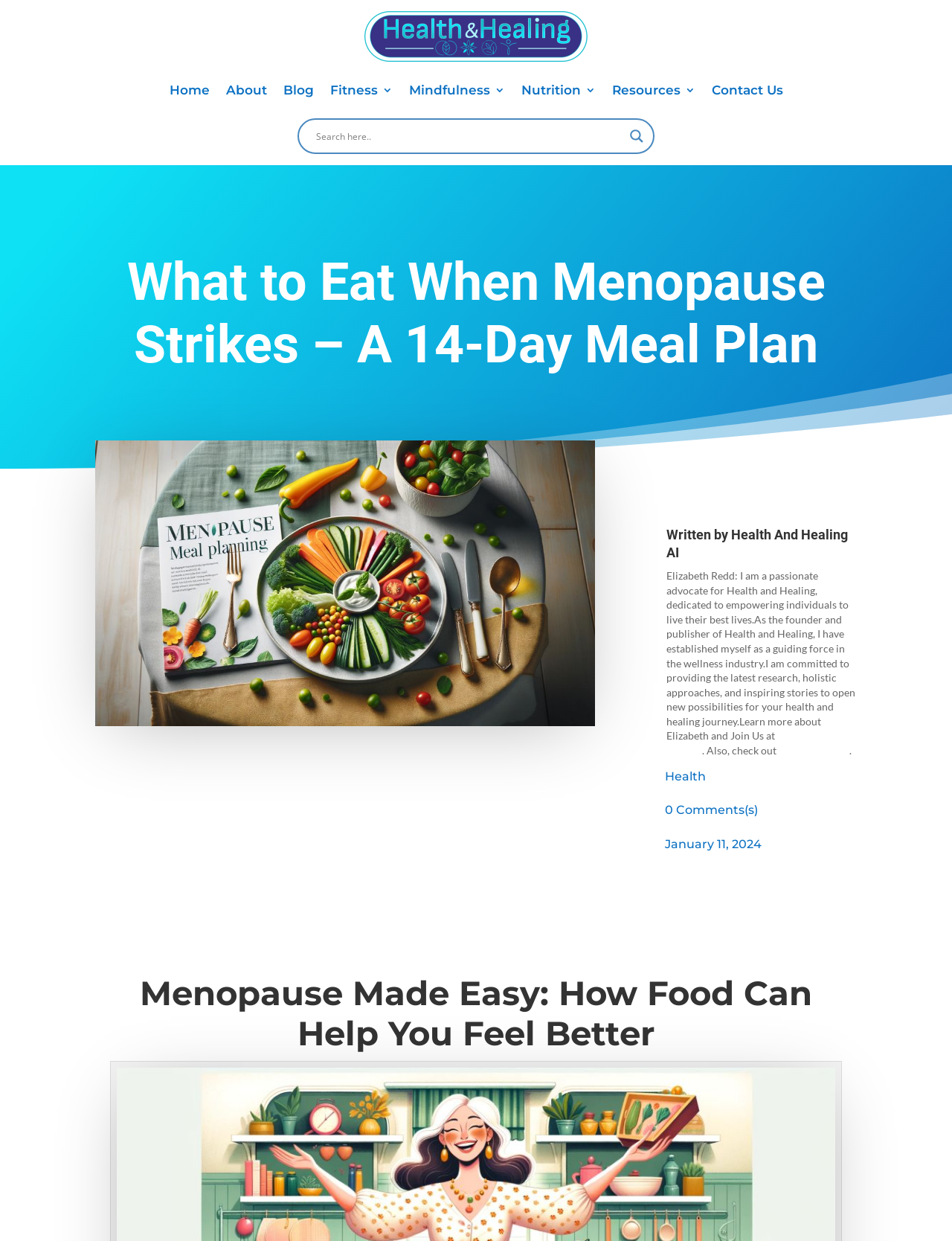Find the bounding box of the UI element described as follows: "Resources".

[0.643, 0.05, 0.73, 0.095]